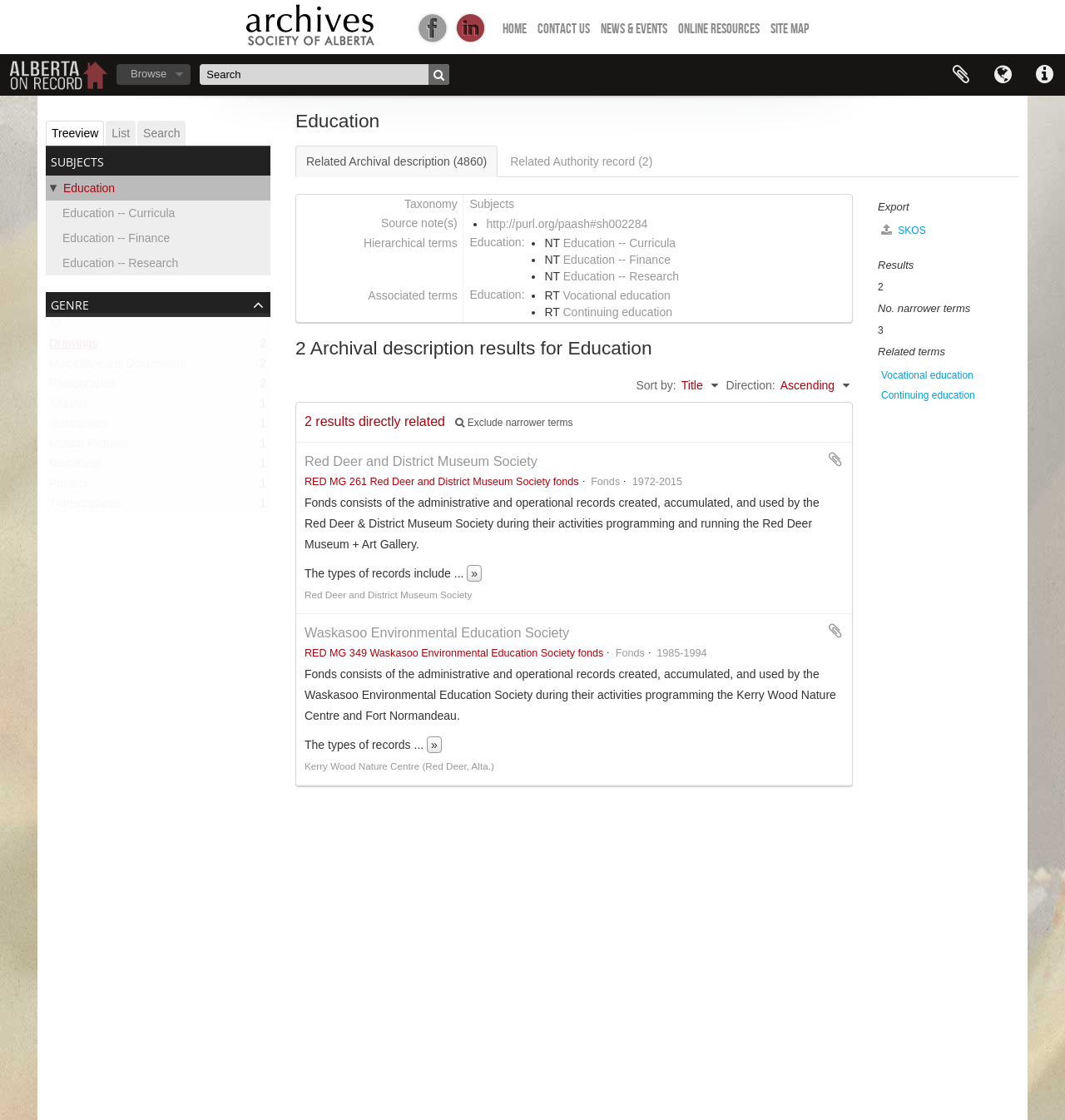Identify the bounding box coordinates of the part that should be clicked to carry out this instruction: "Click the 'Mashpee Public Library' link".

None